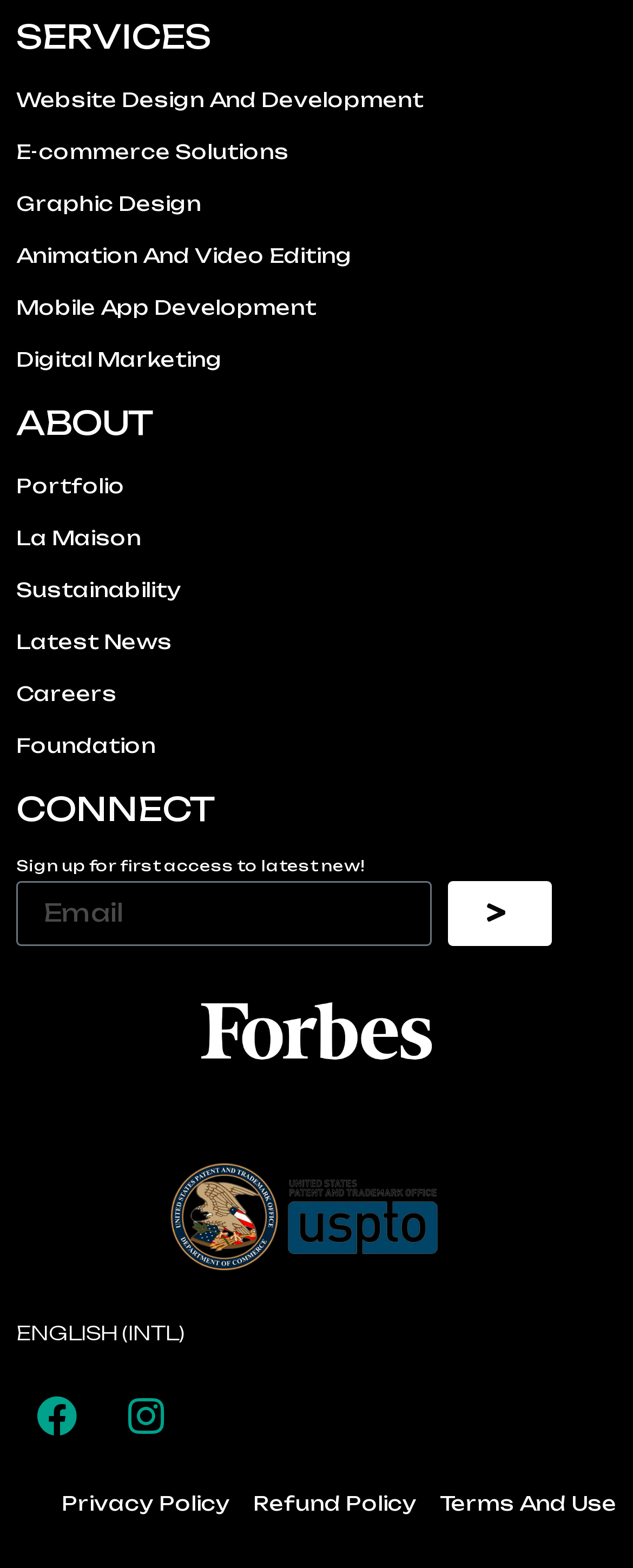Refer to the image and answer the question with as much detail as possible: How many social media links are there?

I counted the number of social media links, which are 'Facebook' and 'Instagram', and found there are 2 links.